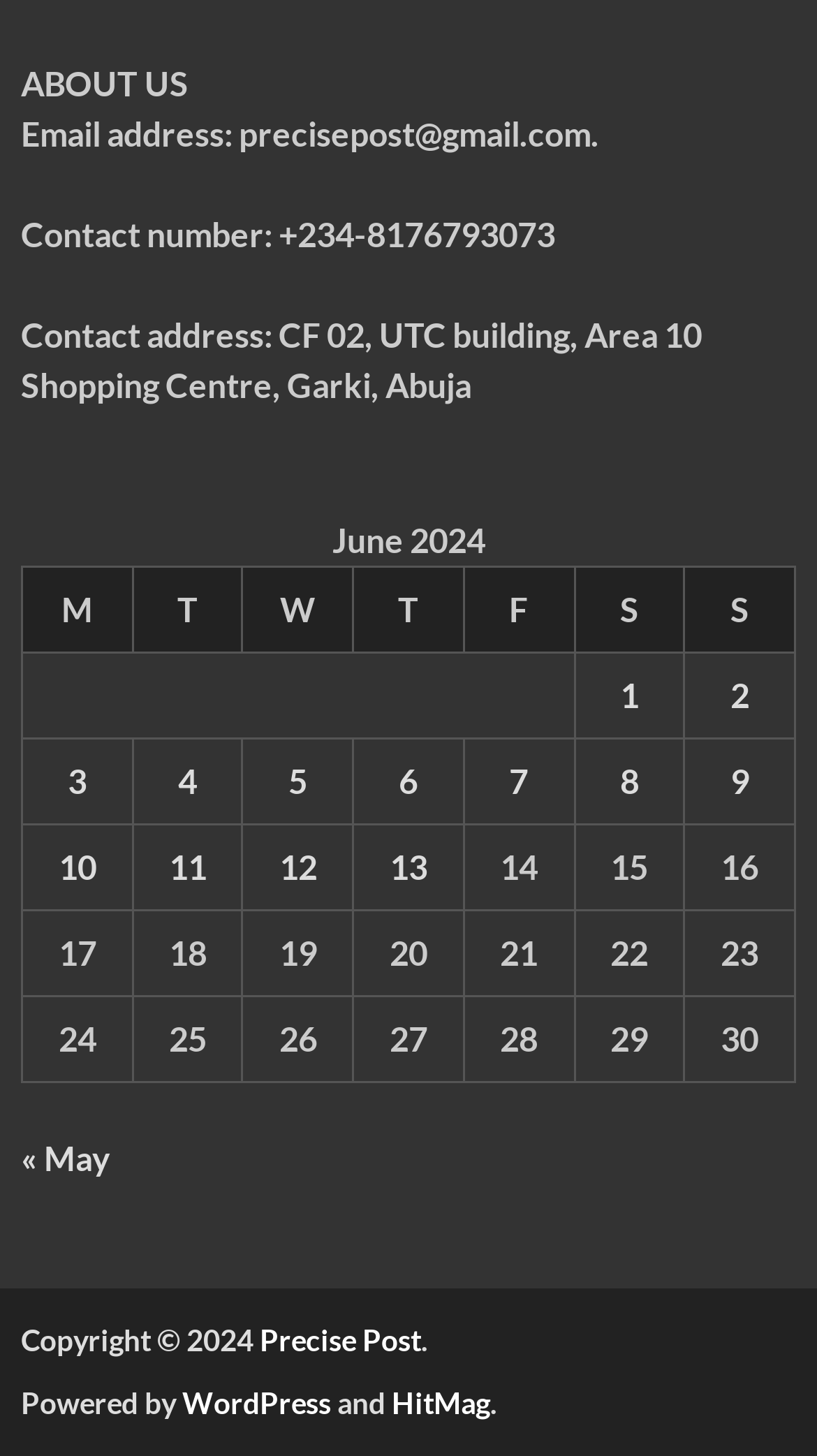Show the bounding box coordinates for the element that needs to be clicked to execute the following instruction: "Visit WordPress website". Provide the coordinates in the form of four float numbers between 0 and 1, i.e., [left, top, right, bottom].

[0.223, 0.952, 0.405, 0.976]